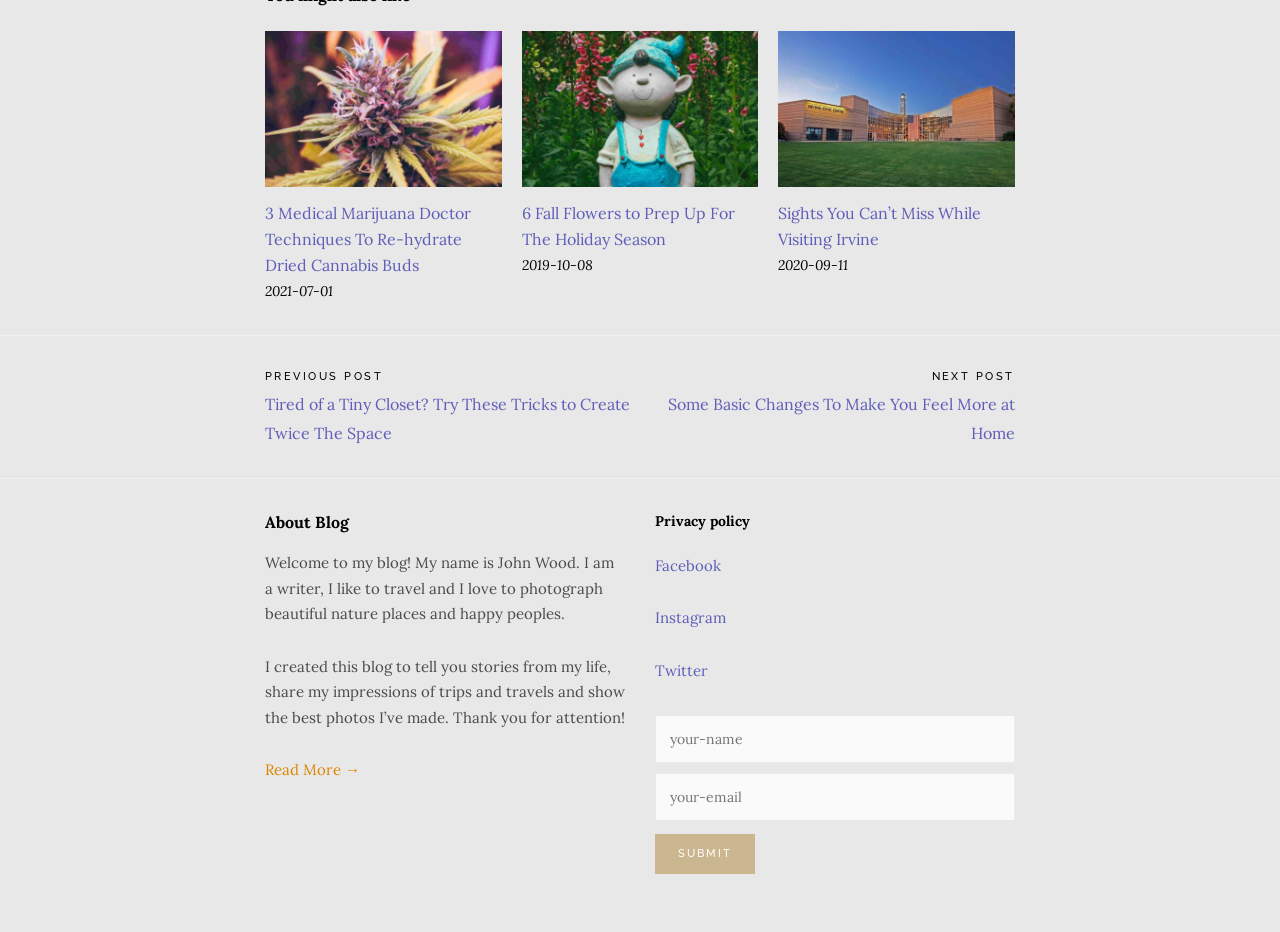Show the bounding box coordinates of the element that should be clicked to complete the task: "Submit the contact form".

[0.512, 0.895, 0.59, 0.938]